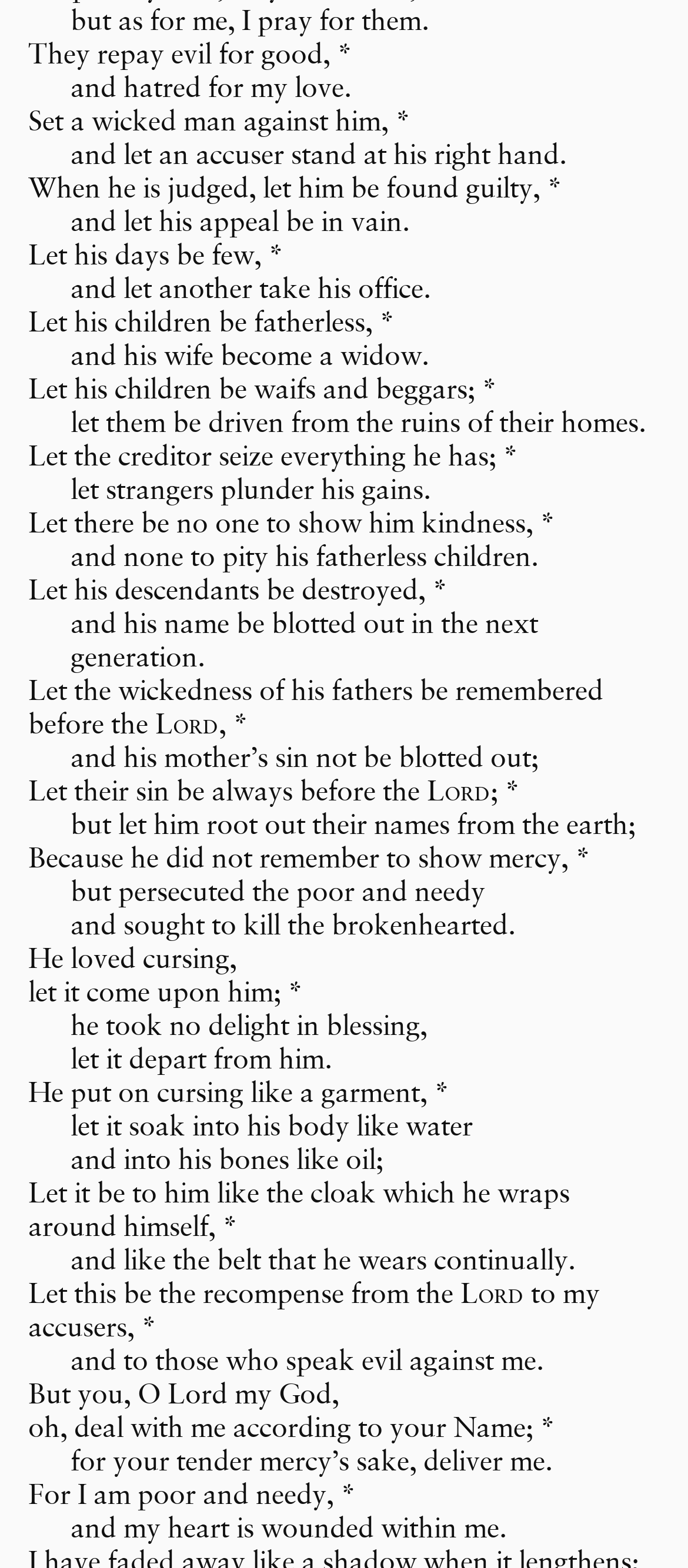Indicate the bounding box coordinates of the clickable region to achieve the following instruction: "meditate on the verse."

[0.041, 0.878, 0.808, 0.921]